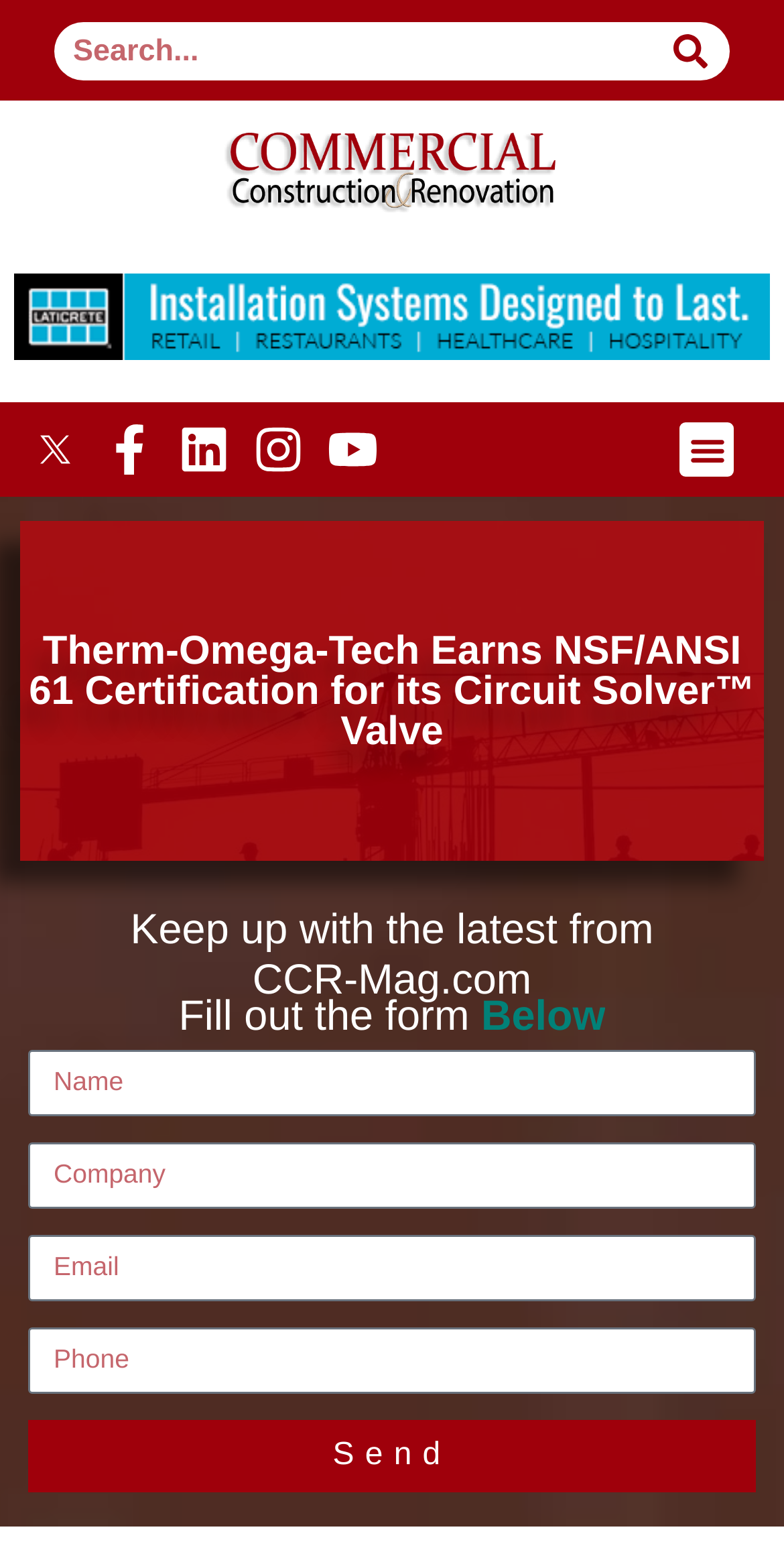Using the details in the image, give a detailed response to the question below:
What is the text on the menu toggle button?

I found a button element with a type of 'button' and a description of 'Menu Toggle'. The bounding box coordinates of this element are [0.867, 0.273, 0.936, 0.308].